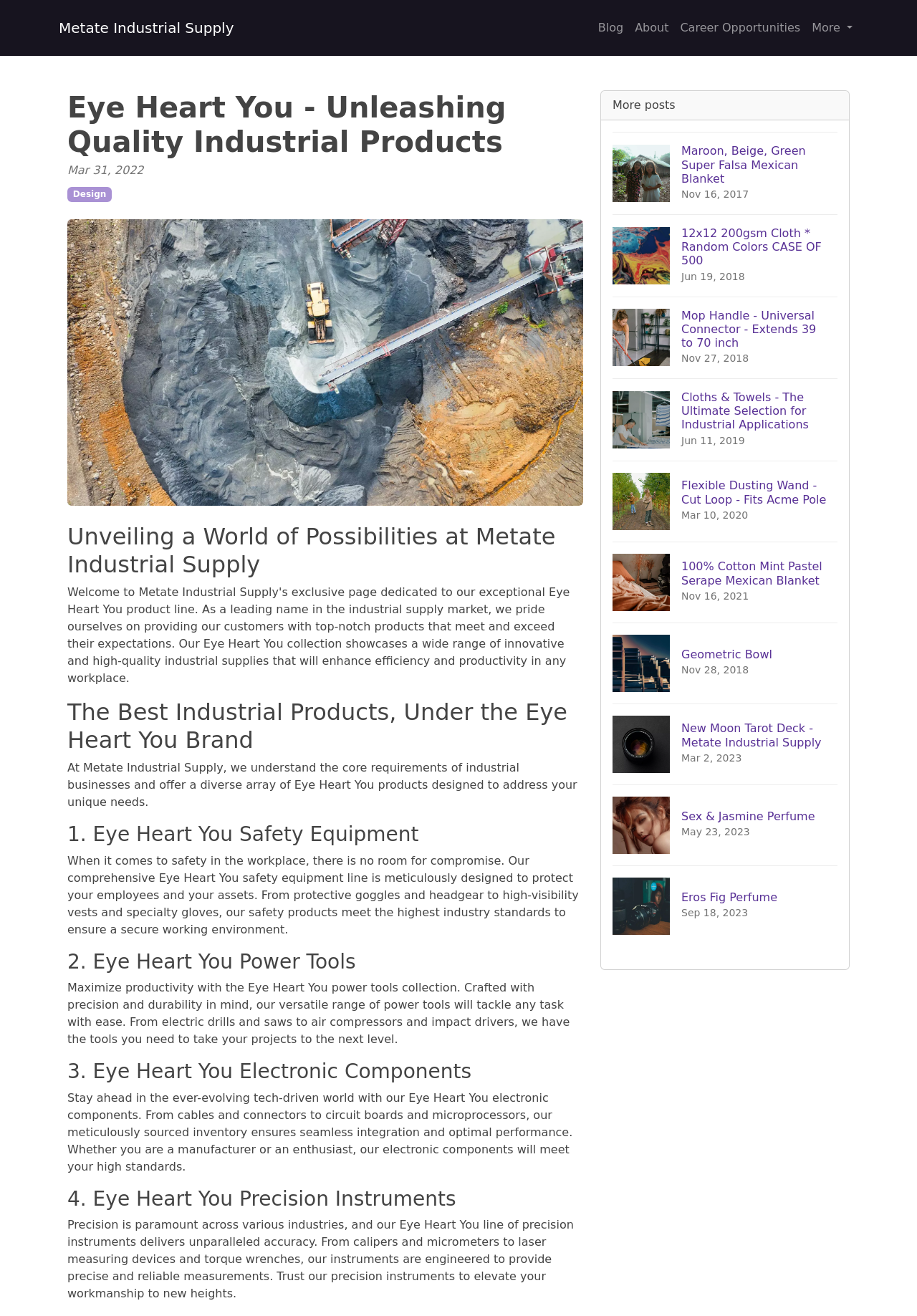Please identify the bounding box coordinates of the clickable area that will allow you to execute the instruction: "Click on the 'Blog' link".

[0.646, 0.01, 0.686, 0.032]